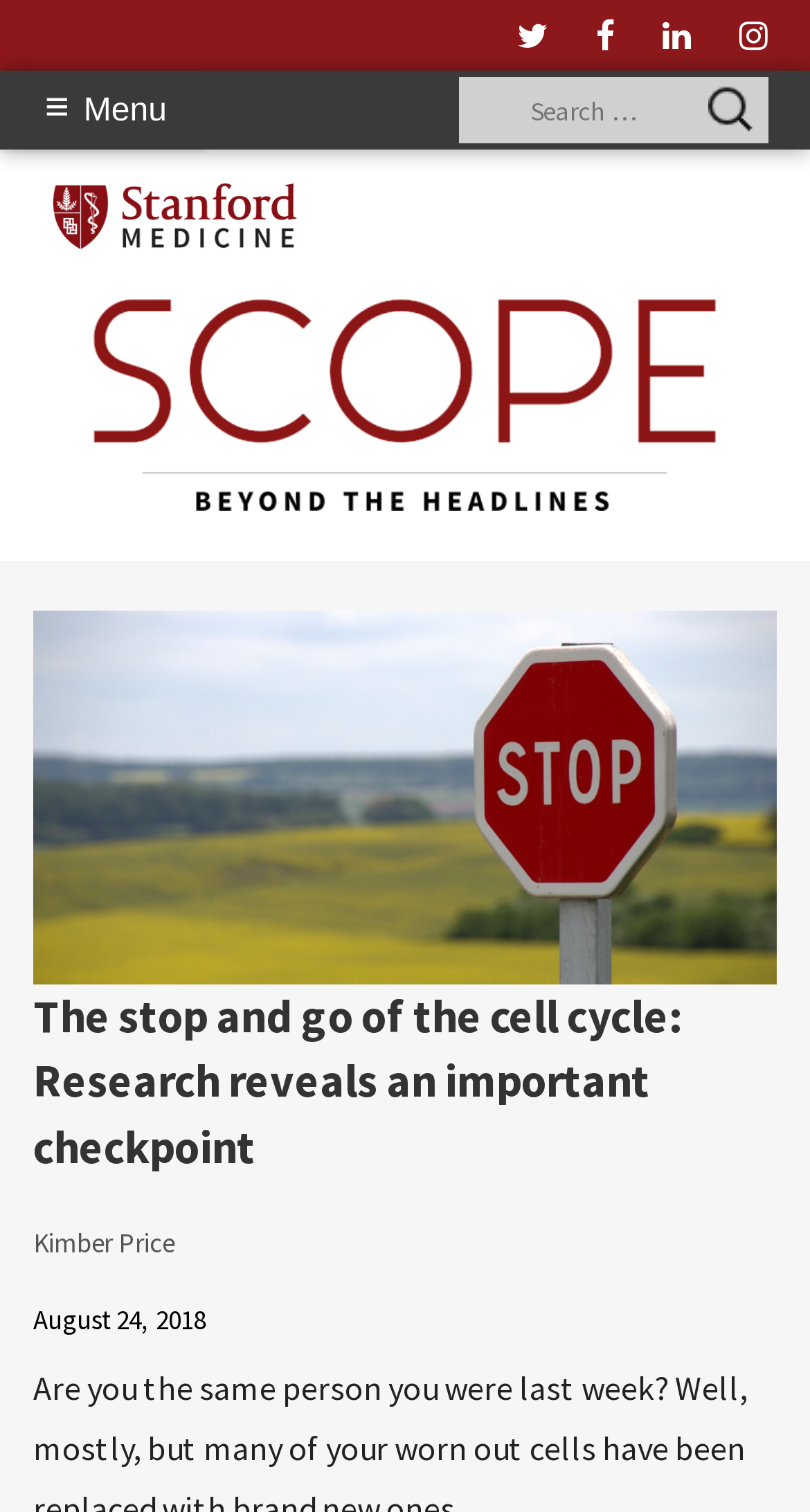Pinpoint the bounding box coordinates of the clickable element to carry out the following instruction: "Search for something."

None